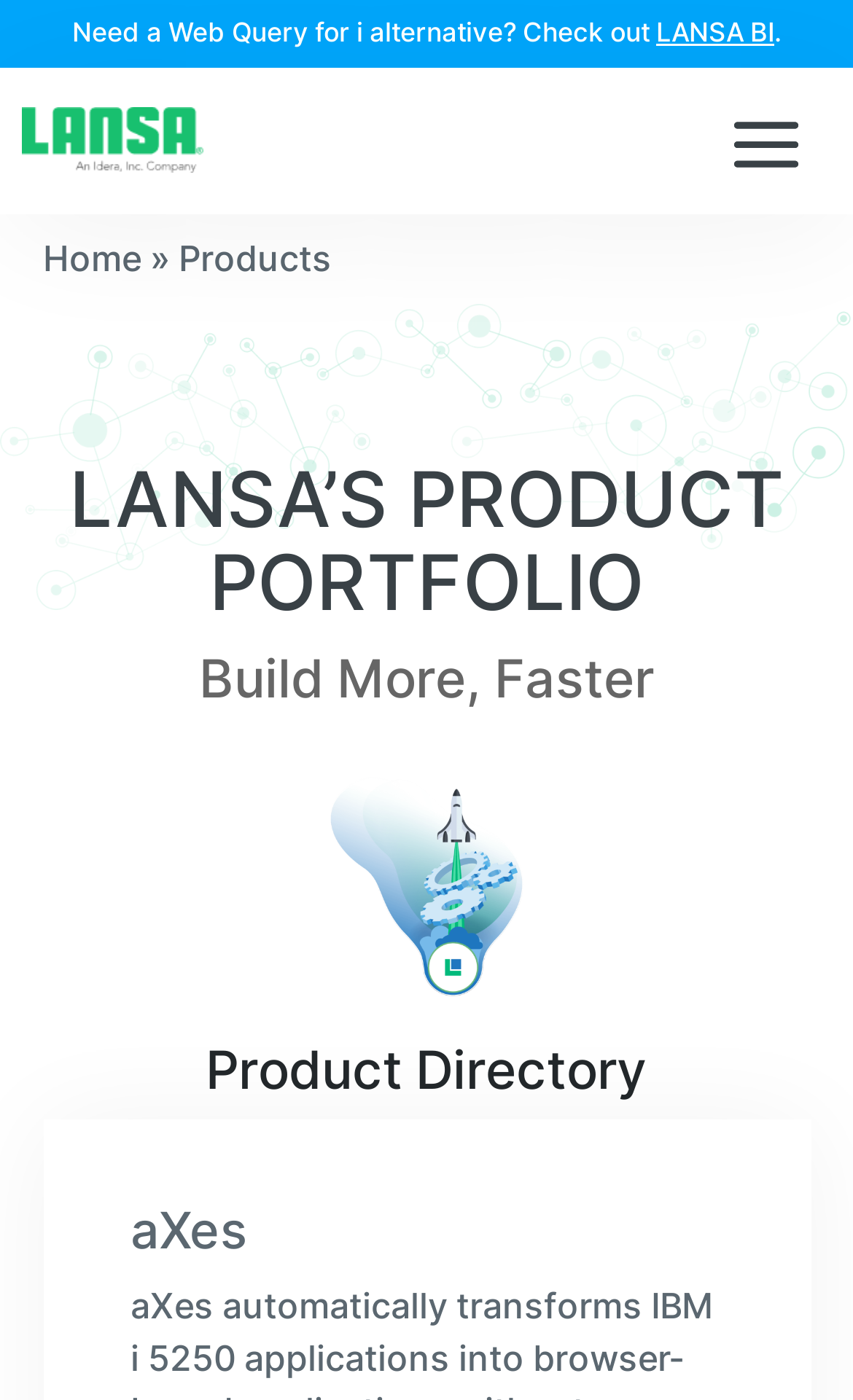Please analyze the image and give a detailed answer to the question:
What is the image about?

The image is about Lansa Partners, which is mentioned in the image description 'Lansa Partners'.